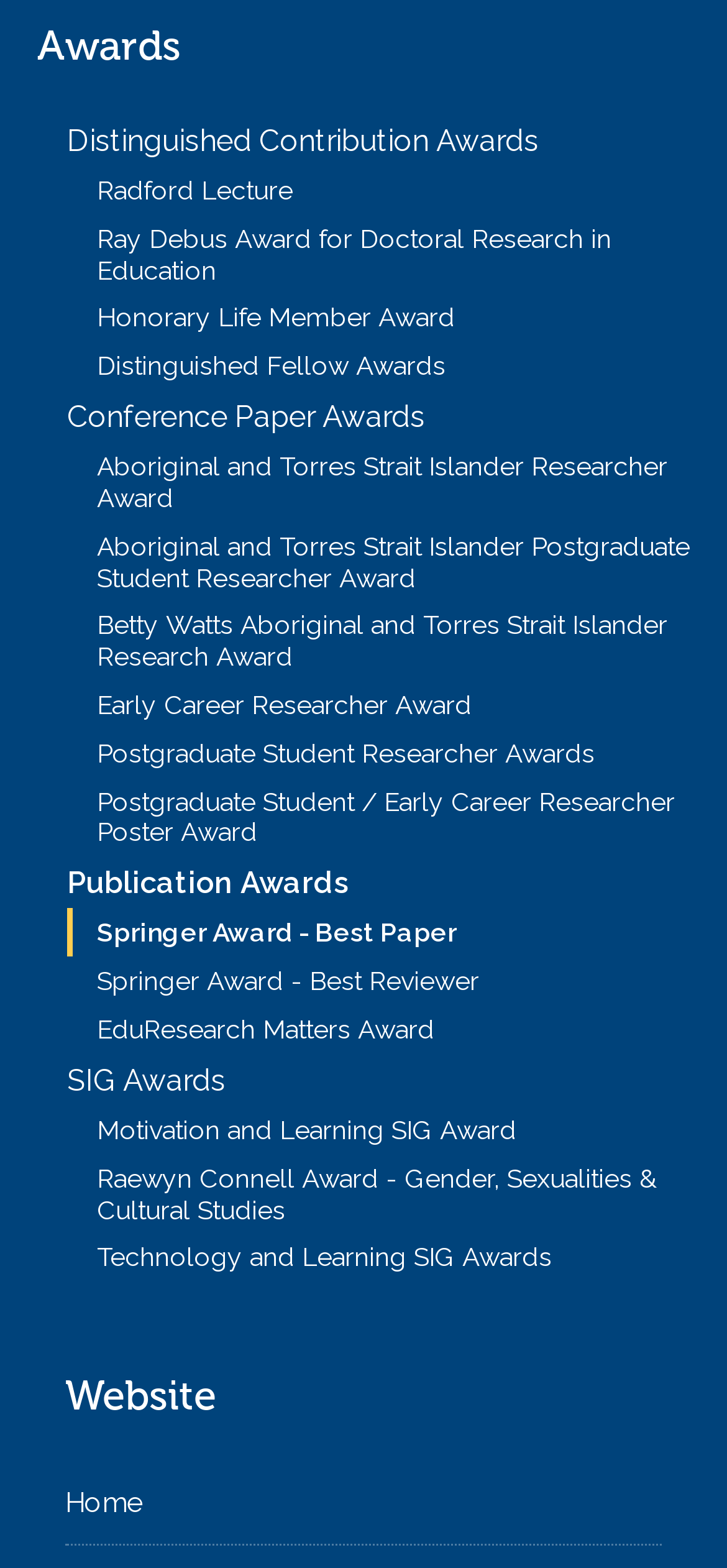Use a single word or phrase to answer the question:
What is the last award category listed?

Technology and Learning SIG Awards